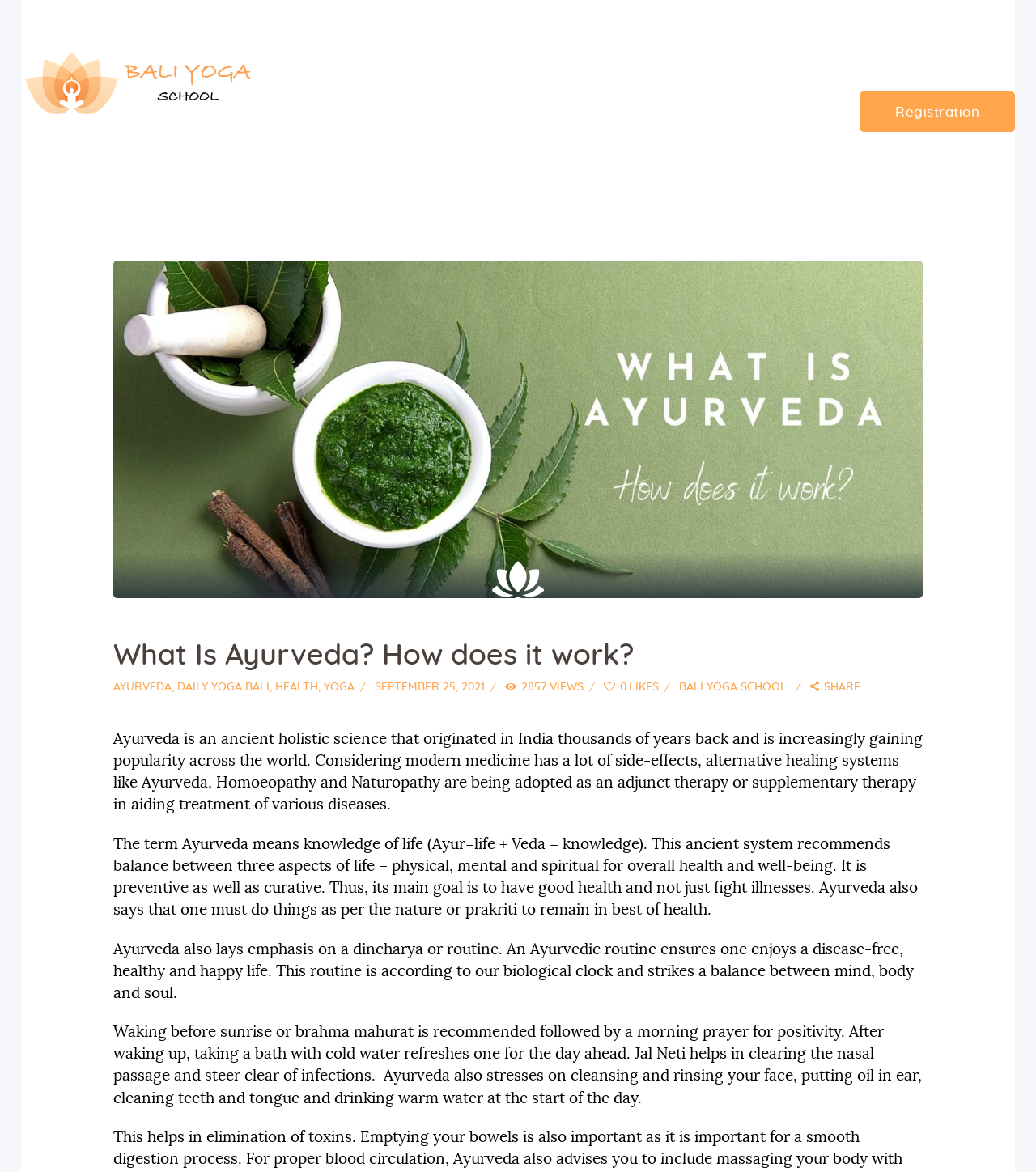Locate the bounding box coordinates of the clickable part needed for the task: "Click on the 'Registration' link".

[0.83, 0.078, 0.98, 0.113]